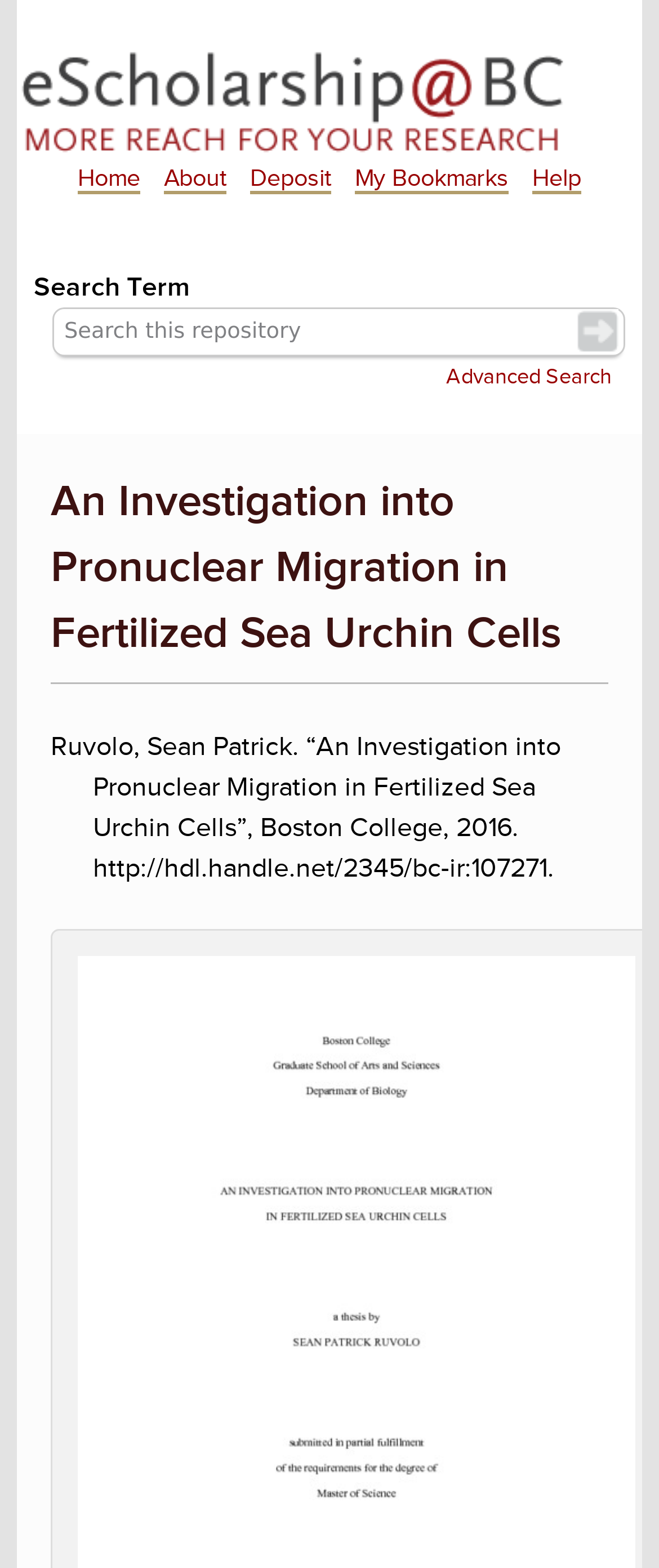Identify the title of the webpage and provide its text content.

An Investigation into Pronuclear Migration in Fertilized Sea Urchin Cells